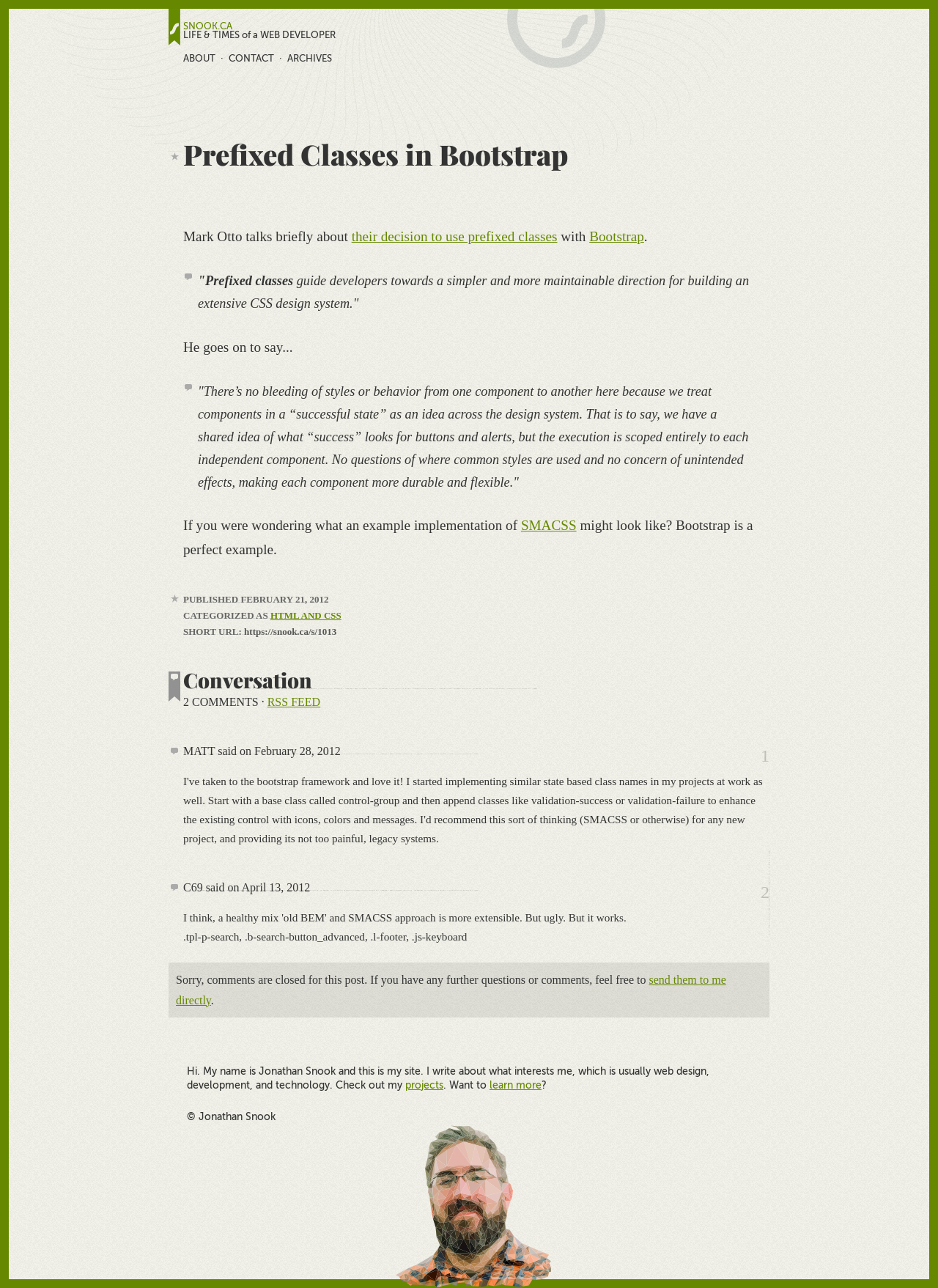Use a single word or phrase to answer this question: 
What is the topic of the article?

Prefixed Classes in Bootstrap